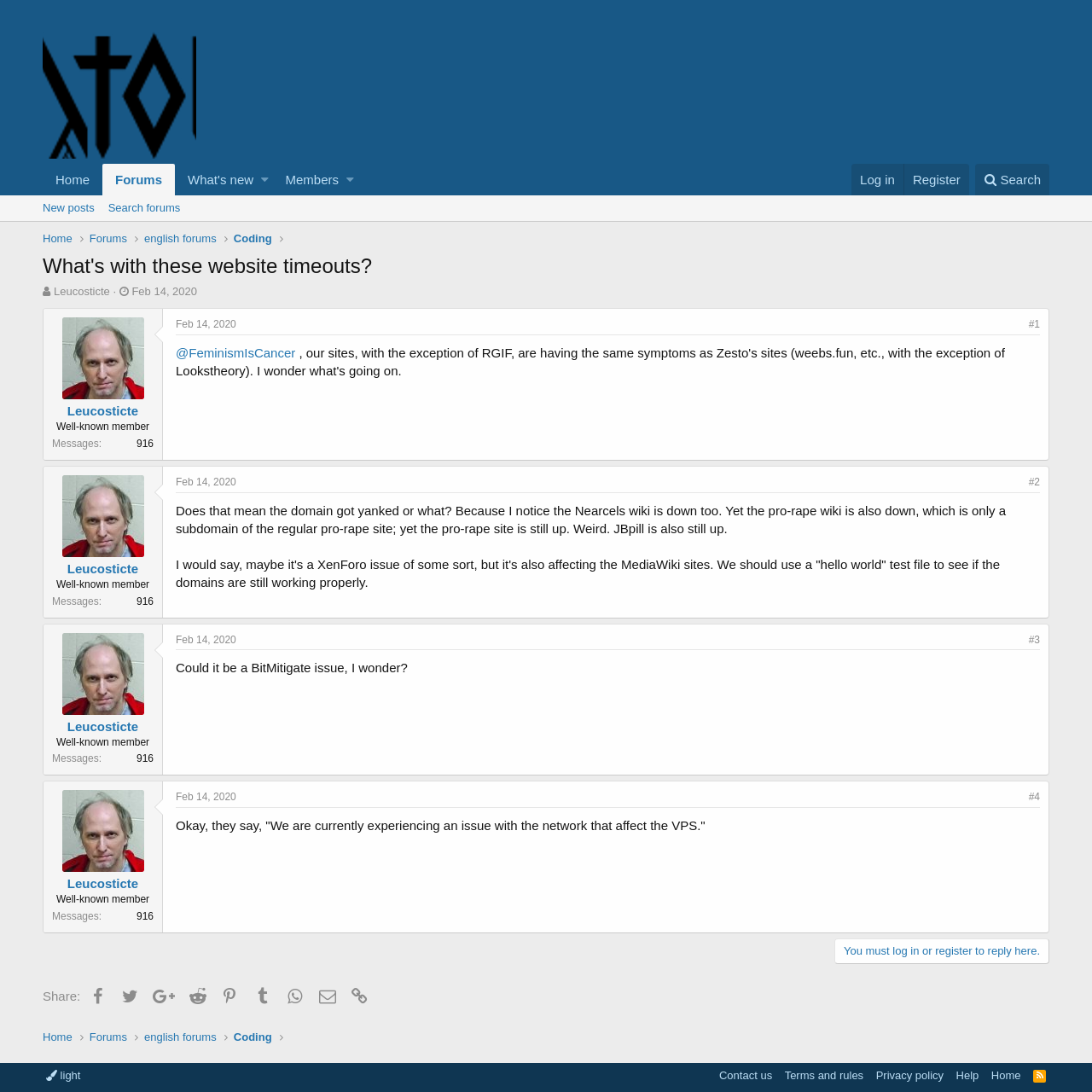What is the username of the thread starter?
Based on the image, answer the question with a single word or brief phrase.

Leucosticte